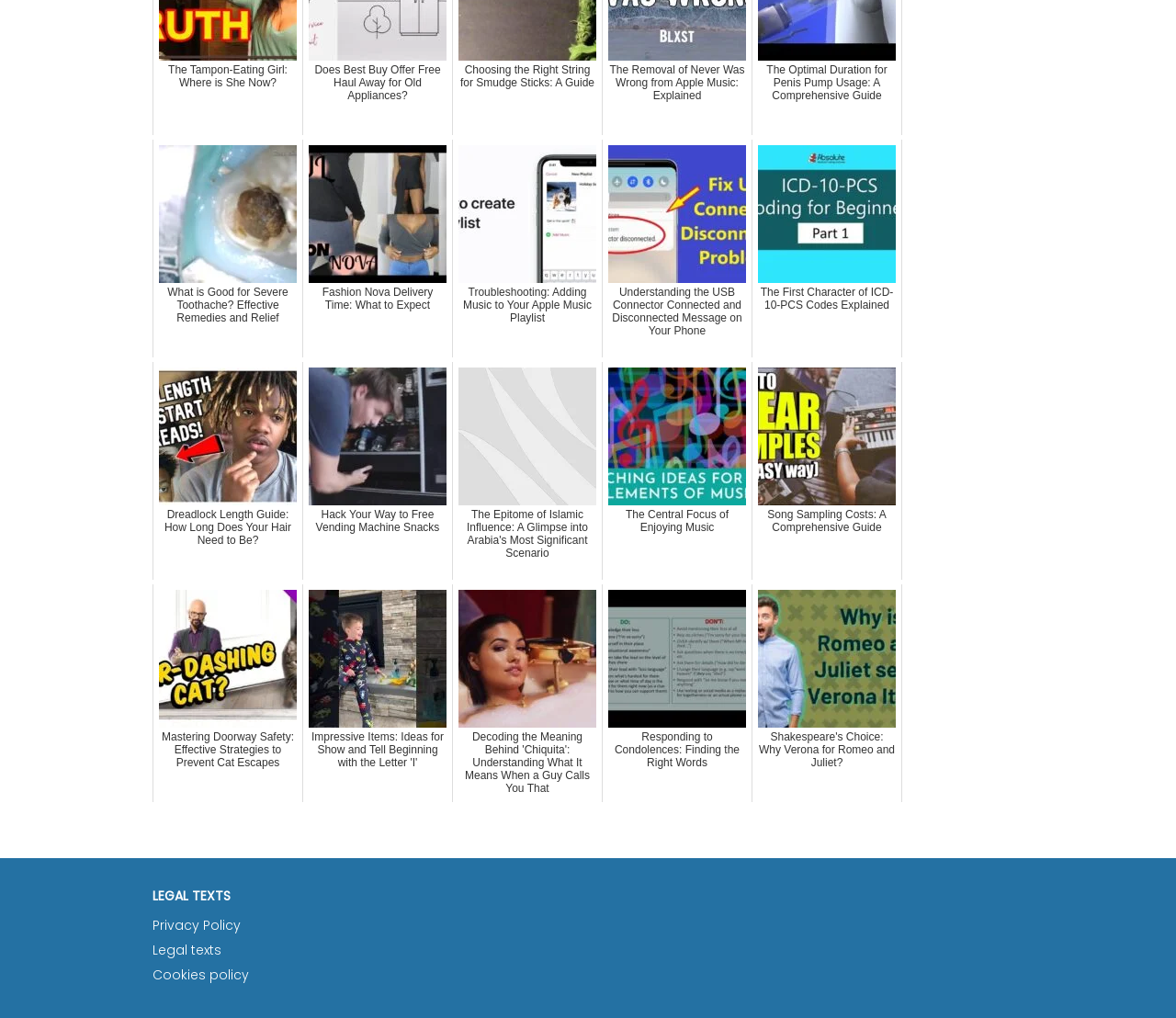Can you find the bounding box coordinates for the element to click on to achieve the instruction: "View the privacy policy"?

[0.13, 0.899, 0.205, 0.917]